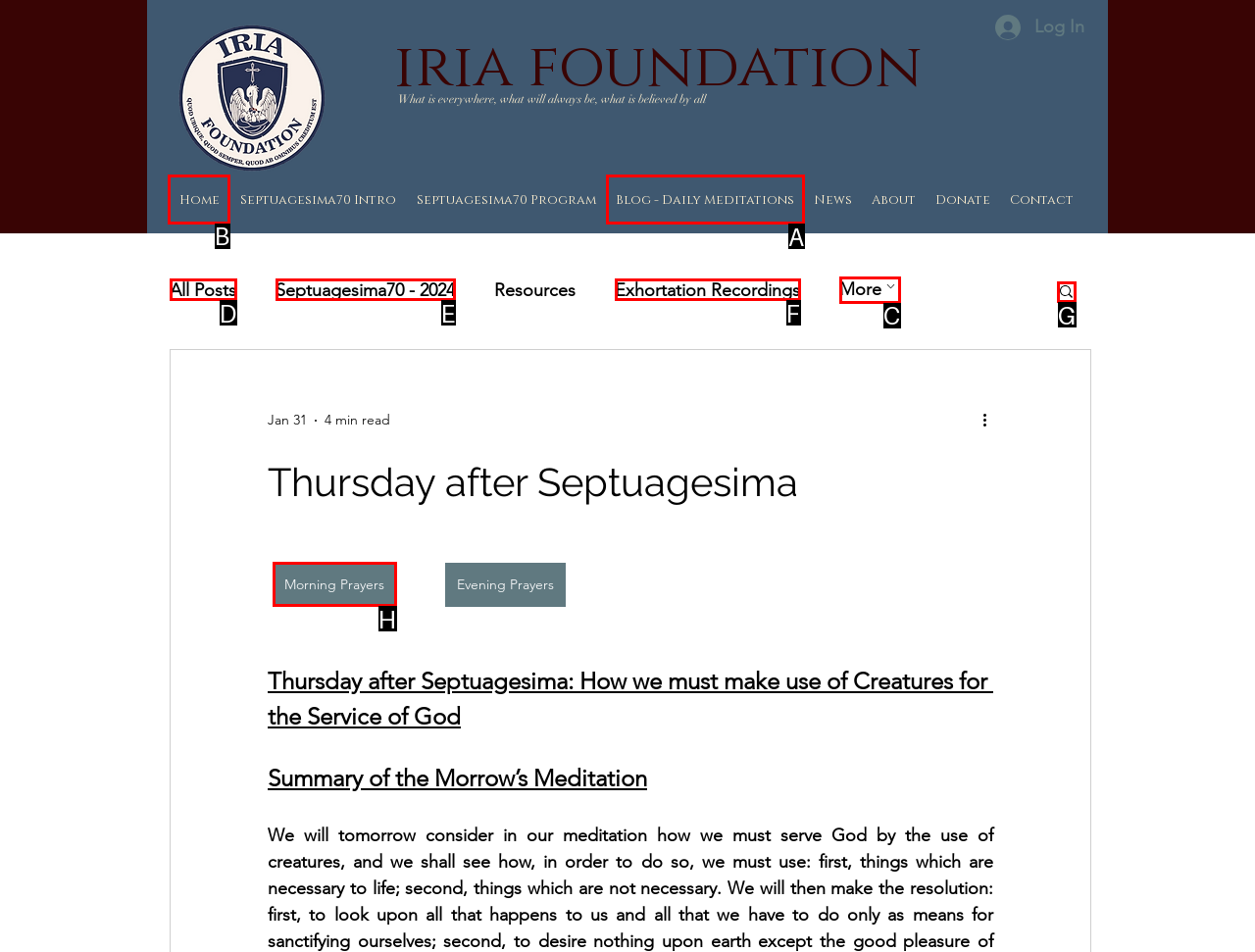Select the correct UI element to complete the task: Go to 'Home' page
Please provide the letter of the chosen option.

B